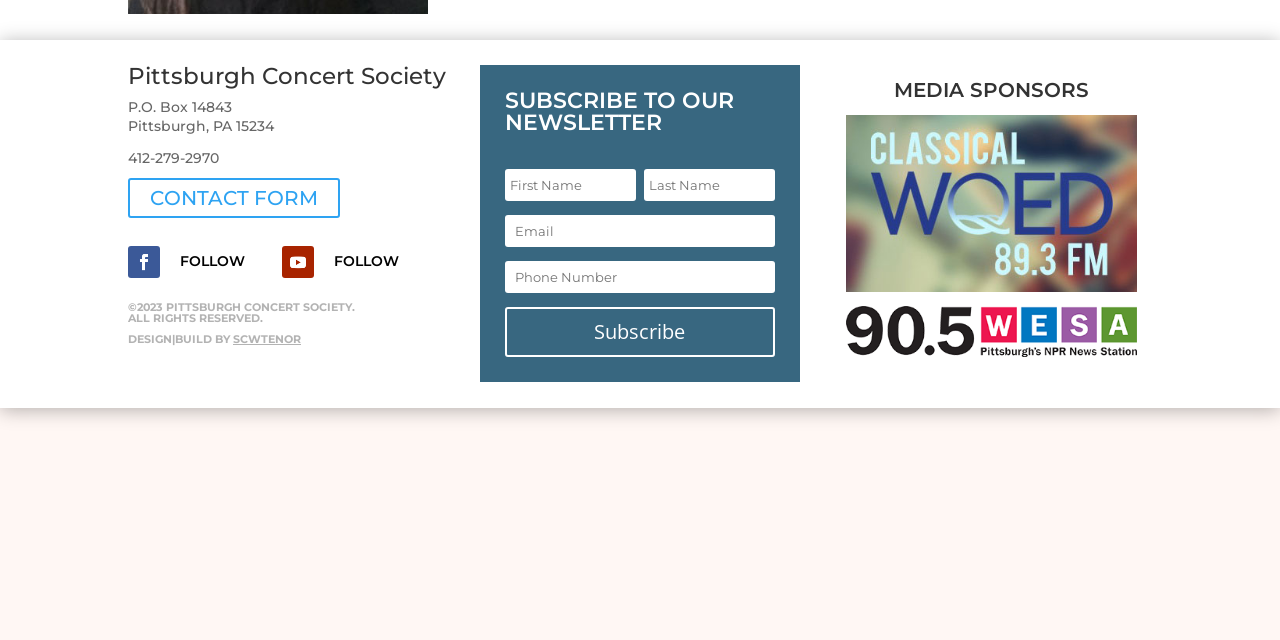Identify and provide the bounding box coordinates of the UI element described: "name="et_pb_signup_email" placeholder="Email"". The coordinates should be formatted as [left, top, right, bottom], with each number being a float between 0 and 1.

[0.394, 0.337, 0.606, 0.387]